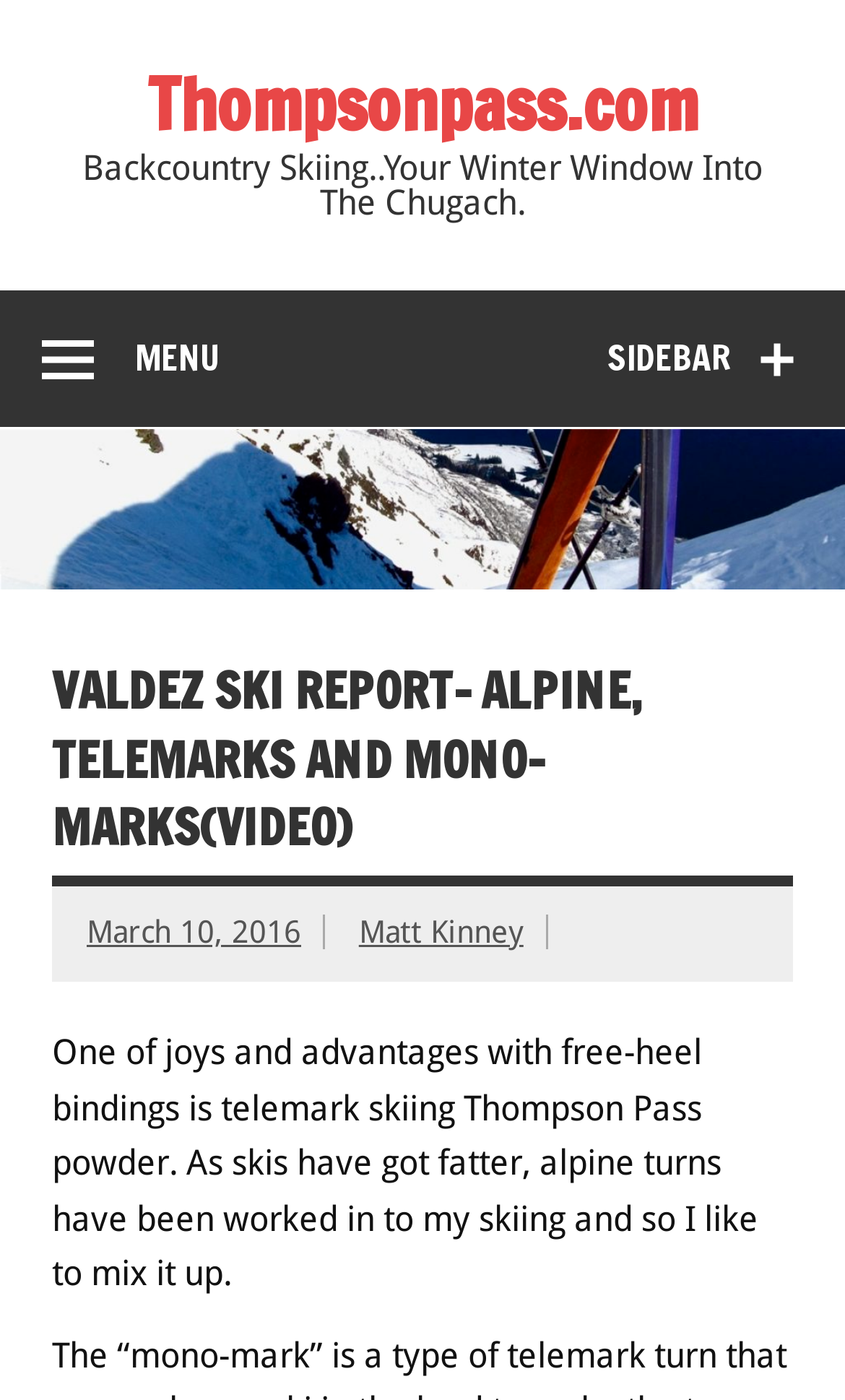Summarize the webpage comprehensively, mentioning all visible components.

The webpage is about a Valdez Ski Report, specifically focusing on Alpine, Telemarks, and Mono-marks skiing, with a video component. At the top right corner, there is a link to the website "Thompsonpass.com". Below this link, a static text element reads "Backcountry Skiing..Your Winter Window Into The Chugach." 

On the left side, there is a button with a menu icon, and on the right side, there is another button with a sidebar icon. Above these buttons, a wide image spans the entire width of the page, with the website's logo "Thompsonpass.com" displayed on it.

In the main content area, a heading element displays the title "VALDEZ SKI REPORT- ALPINE, TELEMARKS AND MONO-MARKS(VIDEO)". Below this heading, there are two links: one to a date "March 10, 2016", and another to the author "Matt Kinney". 

A paragraph of text follows, describing the joys and advantages of telemark skiing with free-heel bindings, specifically in Thompson Pass powder. The text also mentions the author's preference for mixing up their skiing style with alpine turns.